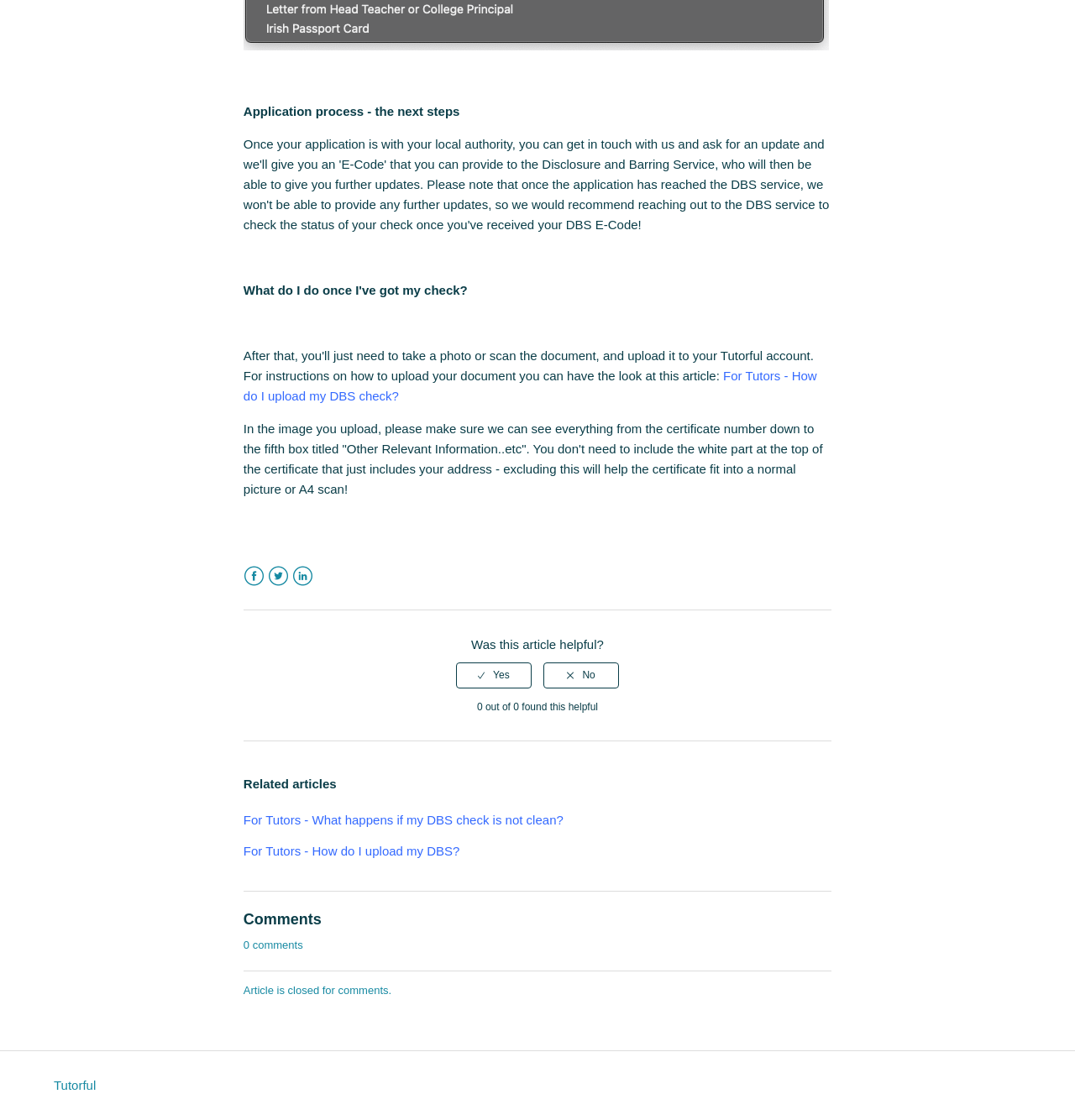Please specify the bounding box coordinates of the region to click in order to perform the following instruction: "View related article about what happens if my DBS check is not clean".

[0.226, 0.725, 0.524, 0.738]